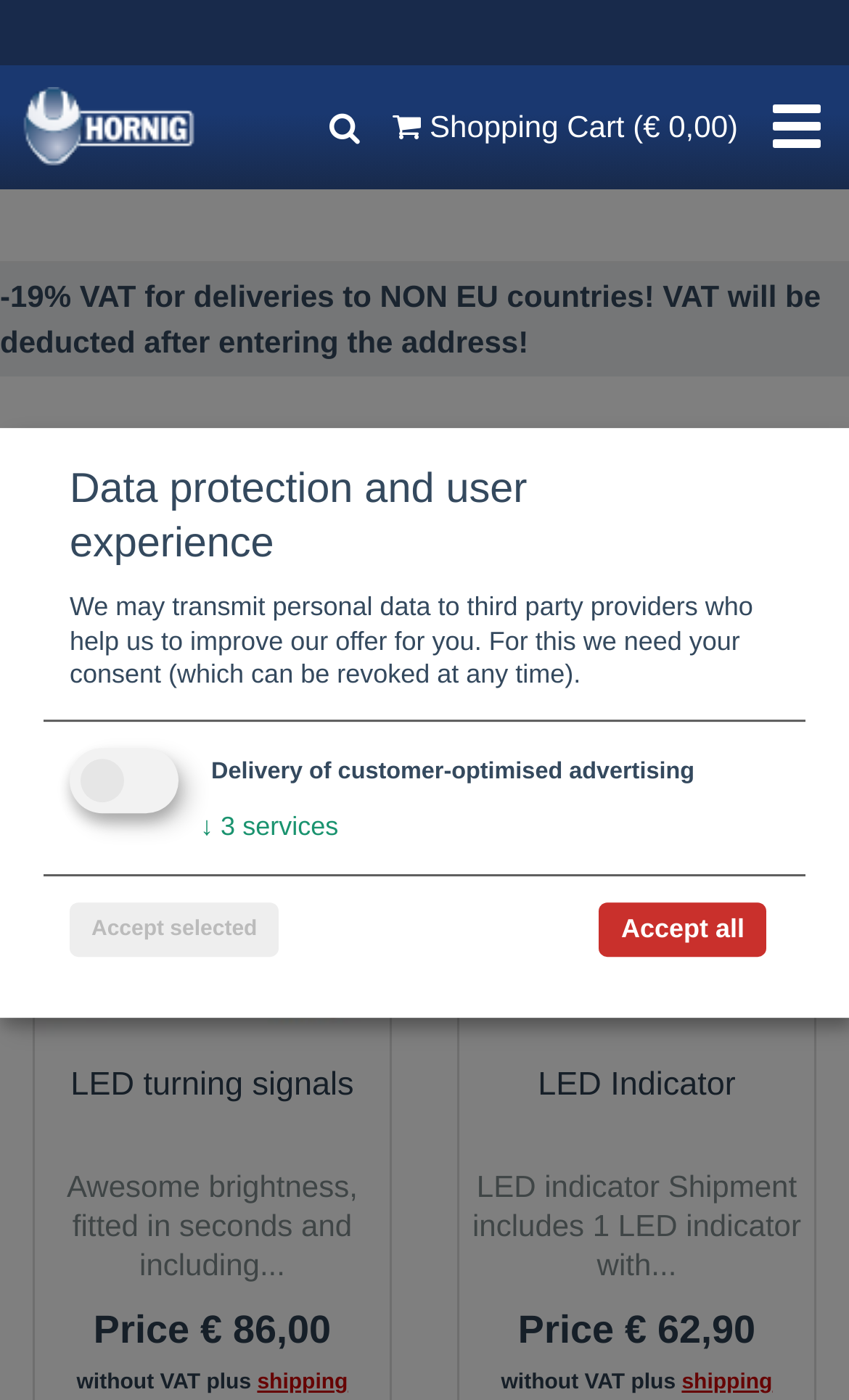Determine the bounding box coordinates of the clickable element necessary to fulfill the instruction: "View BMW R1200S & HP2 Sport LED turning signals". Provide the coordinates as four float numbers within the 0 to 1 range, i.e., [left, top, right, bottom].

[0.041, 0.6, 0.459, 0.739]